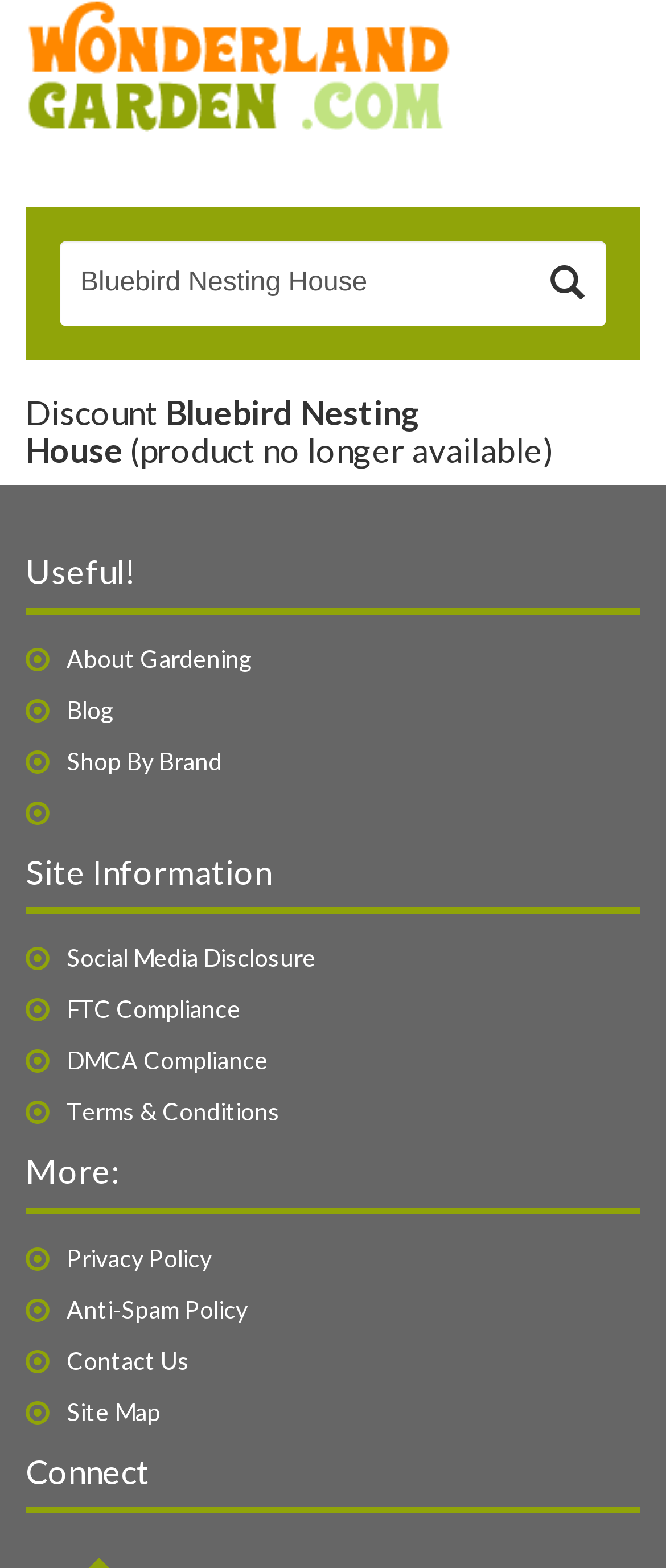Can you determine the bounding box coordinates of the area that needs to be clicked to fulfill the following instruction: "Search for a product"?

[0.09, 0.154, 0.91, 0.208]